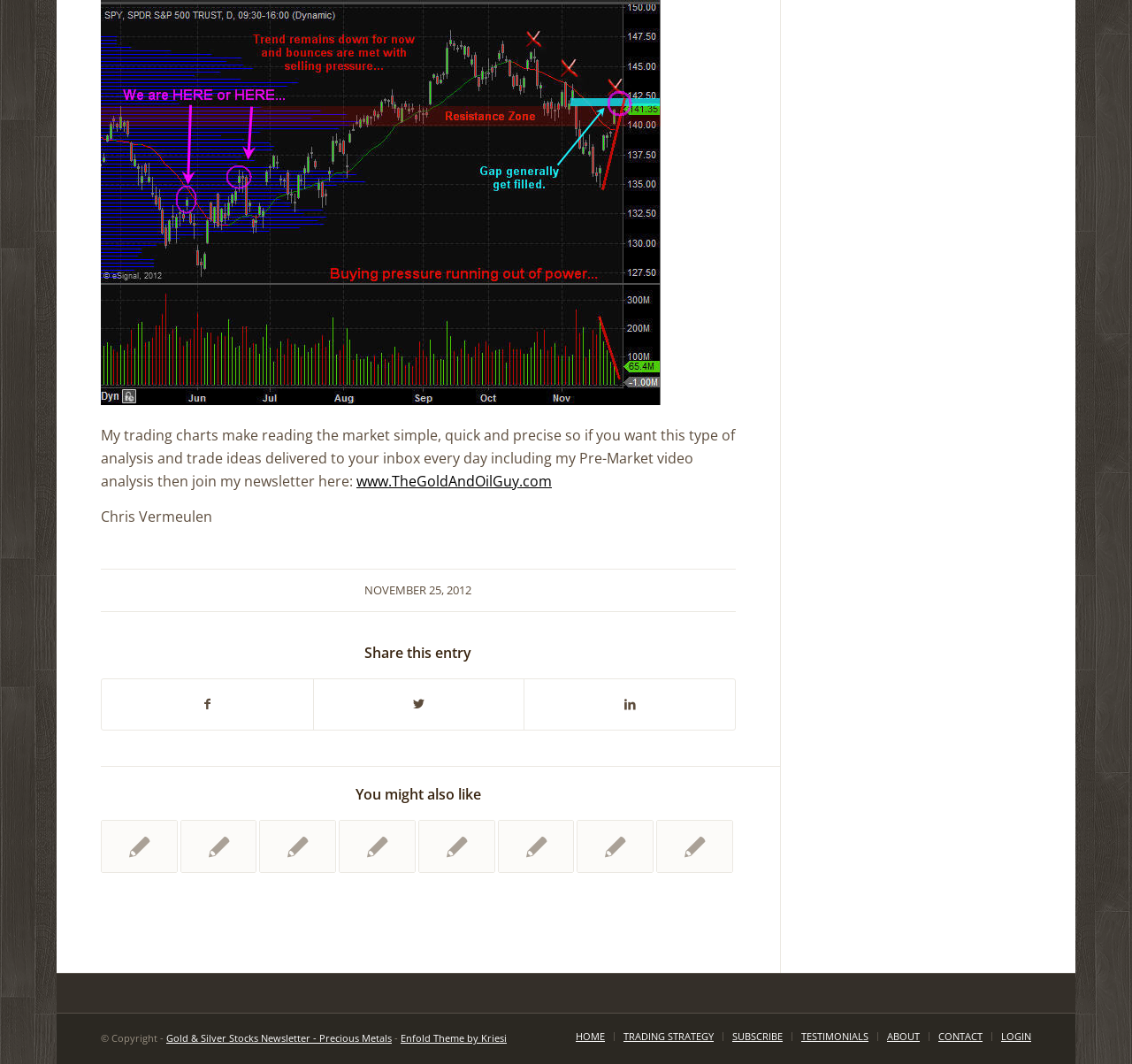Please provide a comprehensive response to the question below by analyzing the image: 
How many menu items are there in the footer?

The footer section of the webpage contains a series of menu items, each corresponding to a different page or section of the website. There are 7 menu items in total, with IDs 224 to 230, labeled as 'HOME', 'TRADING STRATEGY', 'SUBSCRIBE', 'TESTIMONIALS', 'ABOUT', 'CONTACT', and 'LOGIN'.